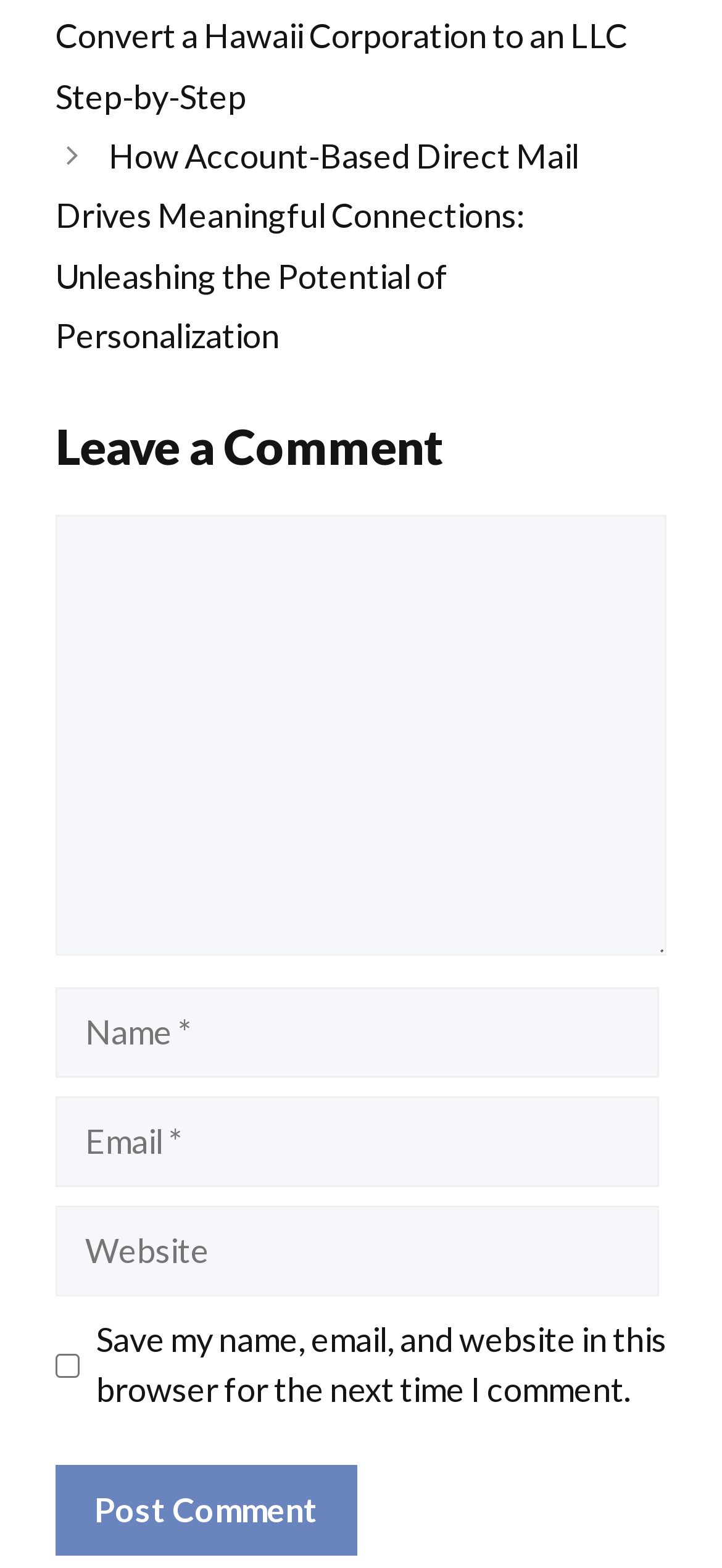Please predict the bounding box coordinates (top-left x, top-left y, bottom-right x, bottom-right y) for the UI element in the screenshot that fits the description: Skip to main content

None